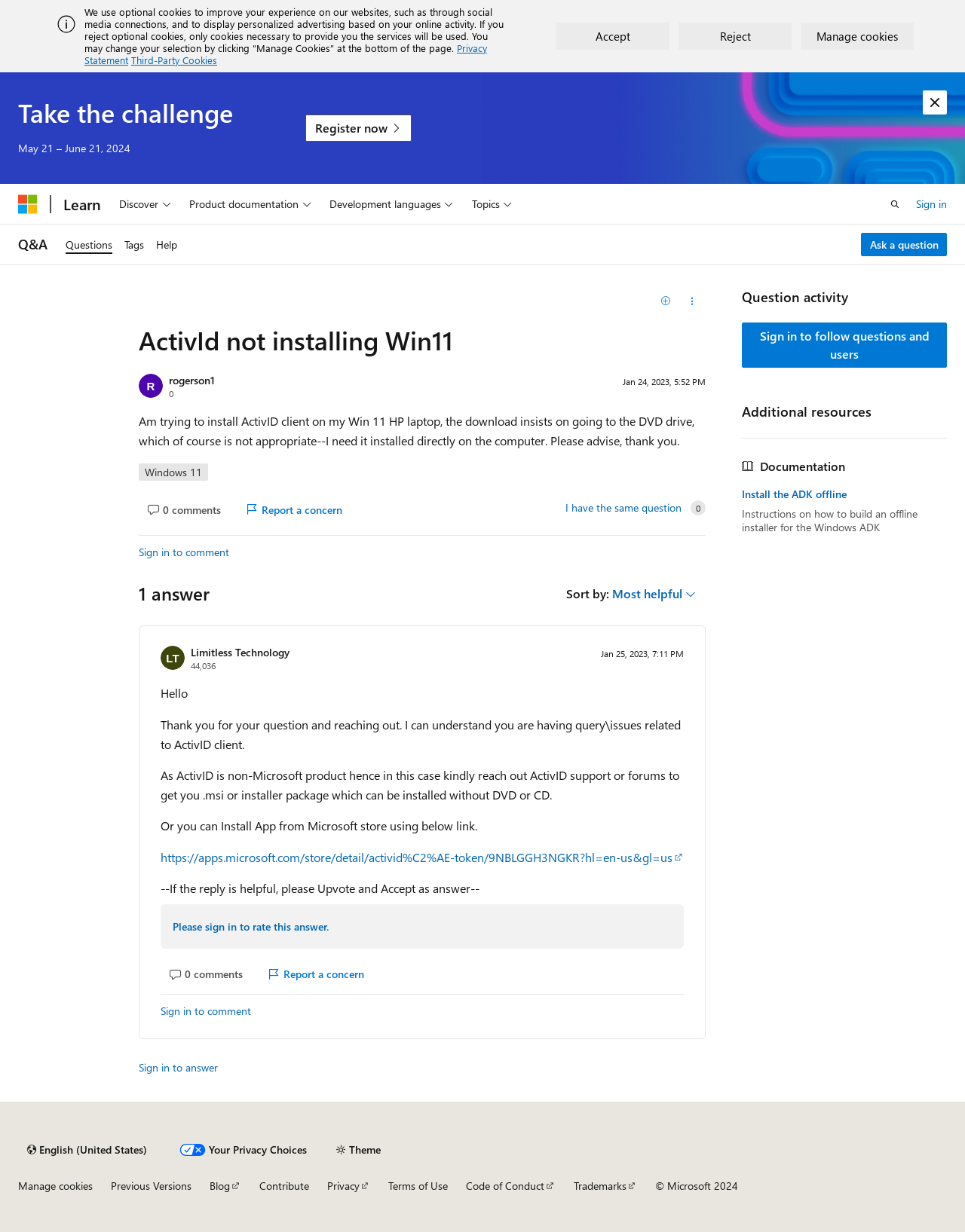Give a full account of the webpage's elements and their arrangement.

This webpage is a question and answer page on Microsoft Q&A. At the top, there is an alert message with an image and a dismiss button on the right side. Below the alert, there is a notification about cookies and privacy, with links to "Privacy Statement" and "Third-Party Cookies" on the left, and buttons to "Accept", "Reject", and "Manage cookies" on the right.

On the left side, there is a navigation menu with links to "Microsoft", "Learn", and "Q&A". Below the navigation menu, there is a search bar and a link to "Sign in". On the right side, there is a button to "Ask a question".

The main content of the page is a question titled "ActivId not installing Win11" with a description of the issue. Below the question, there is information about the user who asked the question, including their username and reputation points. There is also a timestamp indicating when the question was asked.

Below the question information, there is a section with a disclosure triangle to show or hide details about the question. There is also a button to "Report a concern" and a button to indicate that the user has the same question.

The answer to the question is provided below, with information about the user who answered the question, including their username and reputation points. The answer is a detailed response to the question, with links to additional resources. There are also buttons to "Report a concern" and to sign in to rate the answer.

On the right side of the page, there is a complementary section with links to "Question activity" and "Additional resources". The "Additional resources" section has a list of links to documentation and other related topics.

At the bottom of the page, there is a content information section with links to sign in to follow questions and users, and to sign in to answer.